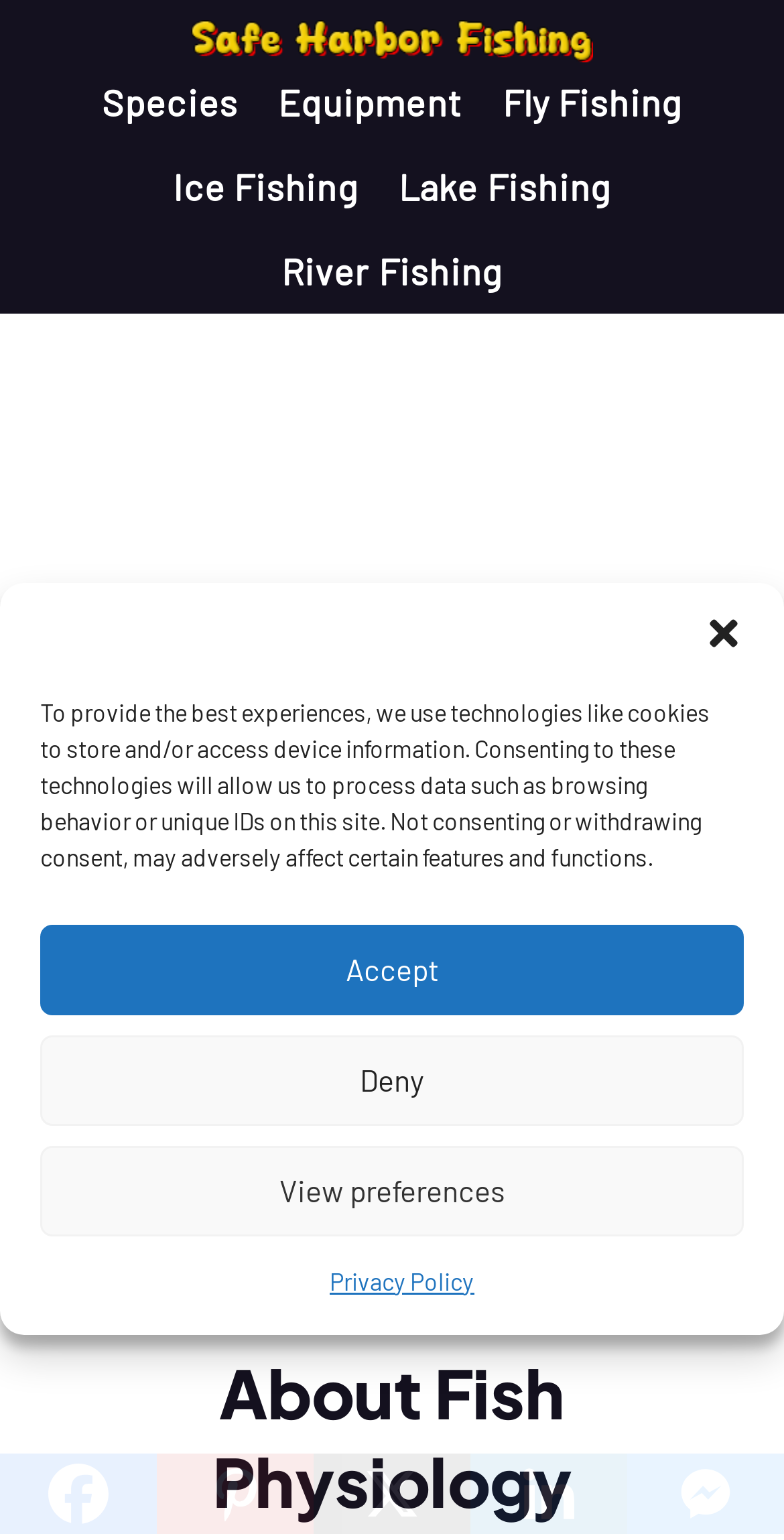Determine the coordinates of the bounding box for the clickable area needed to execute this instruction: "Click the 'Close dialog' button".

[0.897, 0.398, 0.949, 0.424]